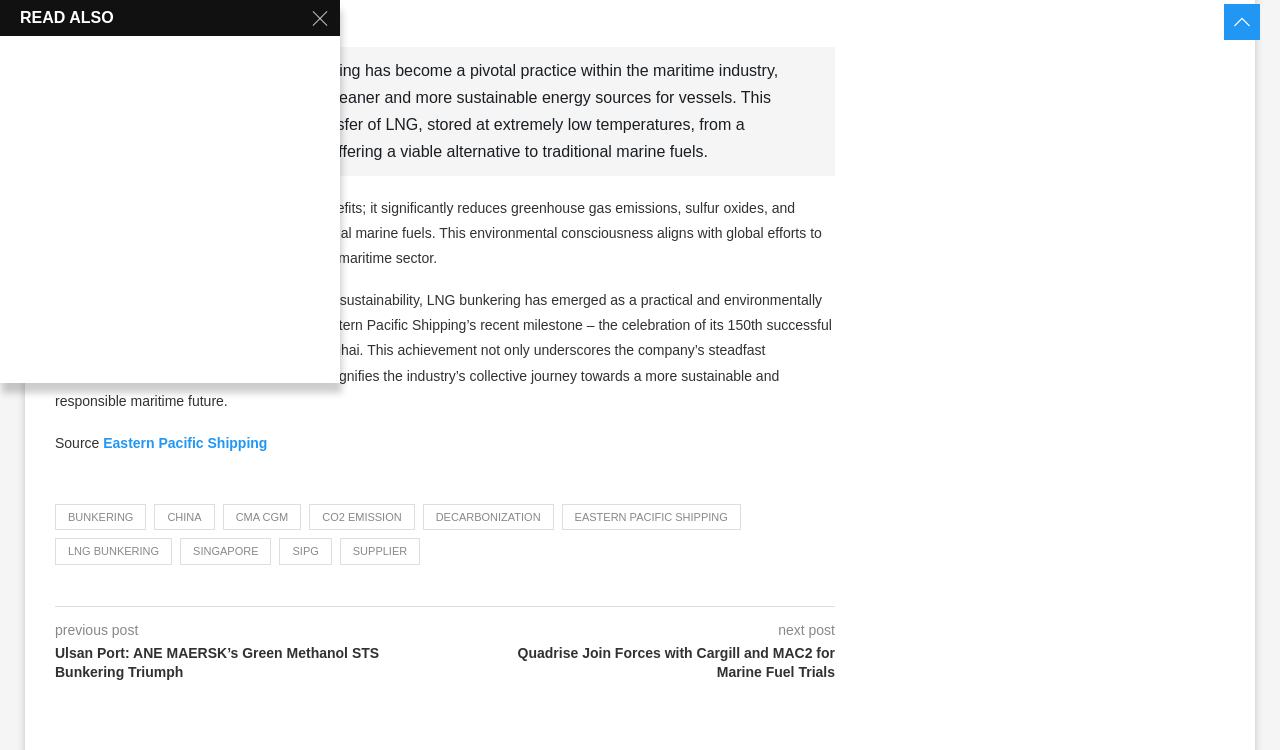Locate the bounding box coordinates of the element to click to perform the following action: 'Read about LNG bunkering operation'. The coordinates should be given as four float values between 0 and 1, in the form of [left, top, right, bottom].

[0.069, 0.457, 0.165, 0.478]